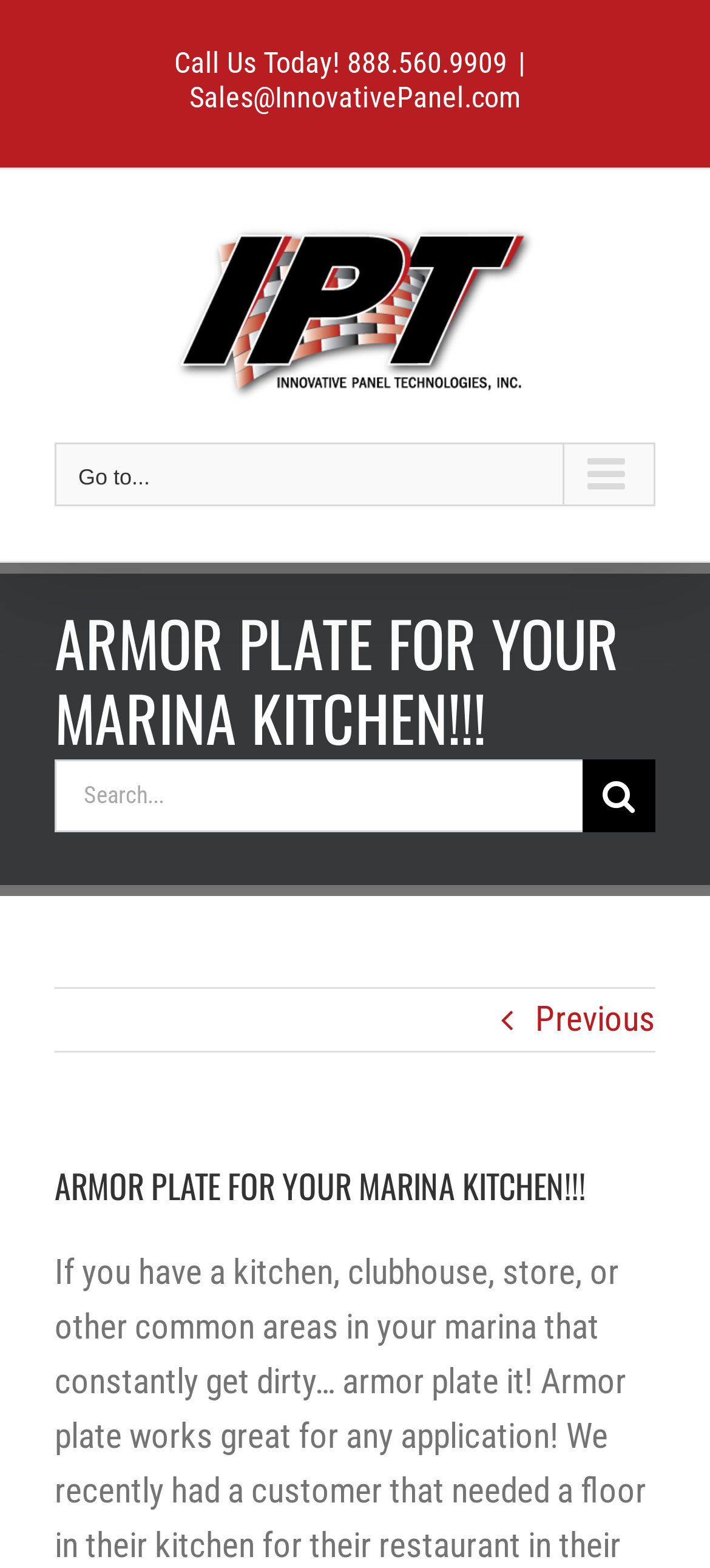Please provide a one-word or short phrase answer to the question:
Is there a search function on the webpage?

Yes